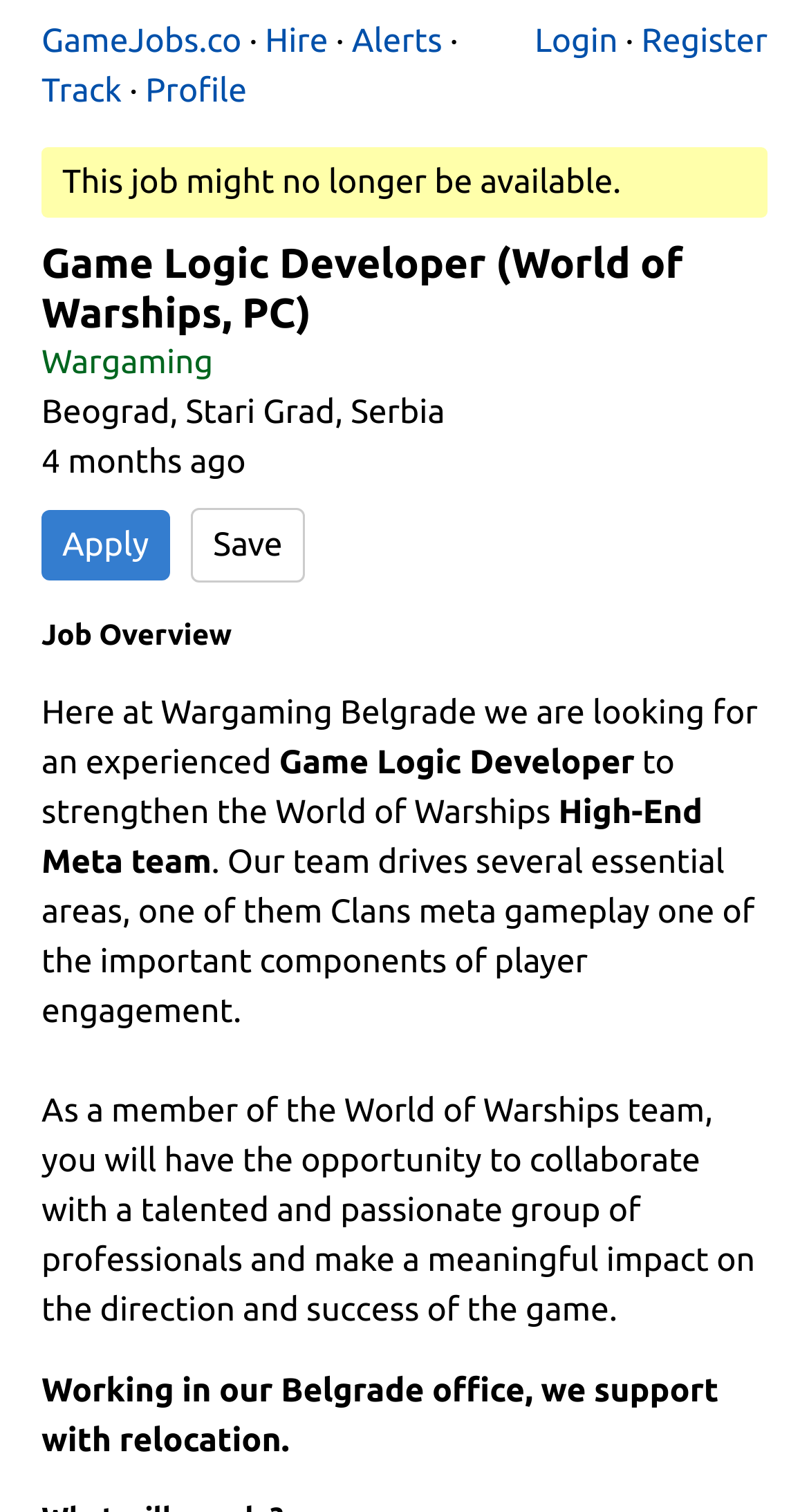Determine the bounding box for the UI element described here: "Beograd, Stari Grad, Serbia".

[0.051, 0.261, 0.55, 0.285]